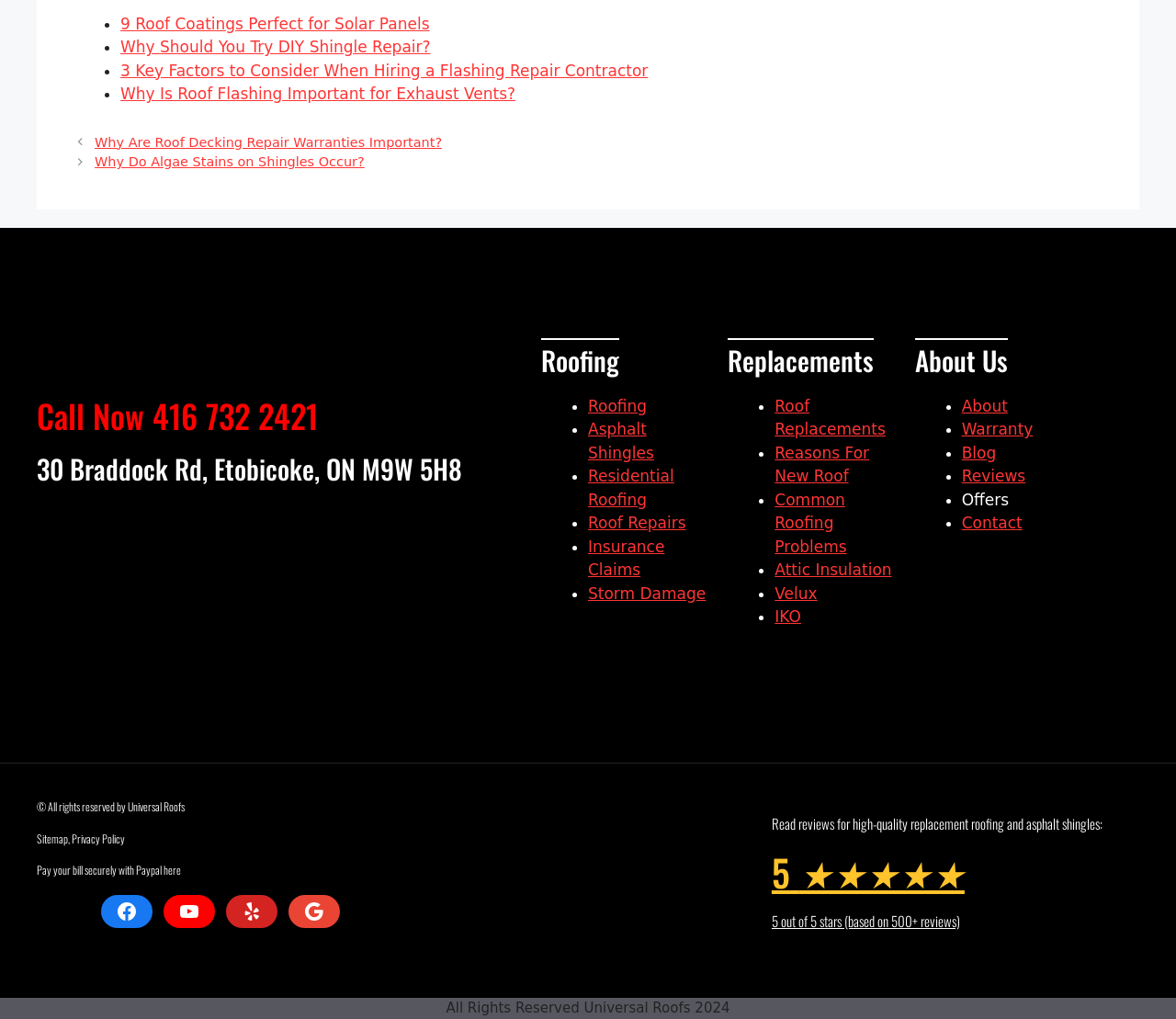Based on the image, give a detailed response to the question: What type of services does the company offer?

The company offers various services which are listed in the form of links on the webpage, including Roofing, Asphalt Shingles, Residential Roofing, Roof Repairs, Insurance Claims, and Storm Damage, among others.